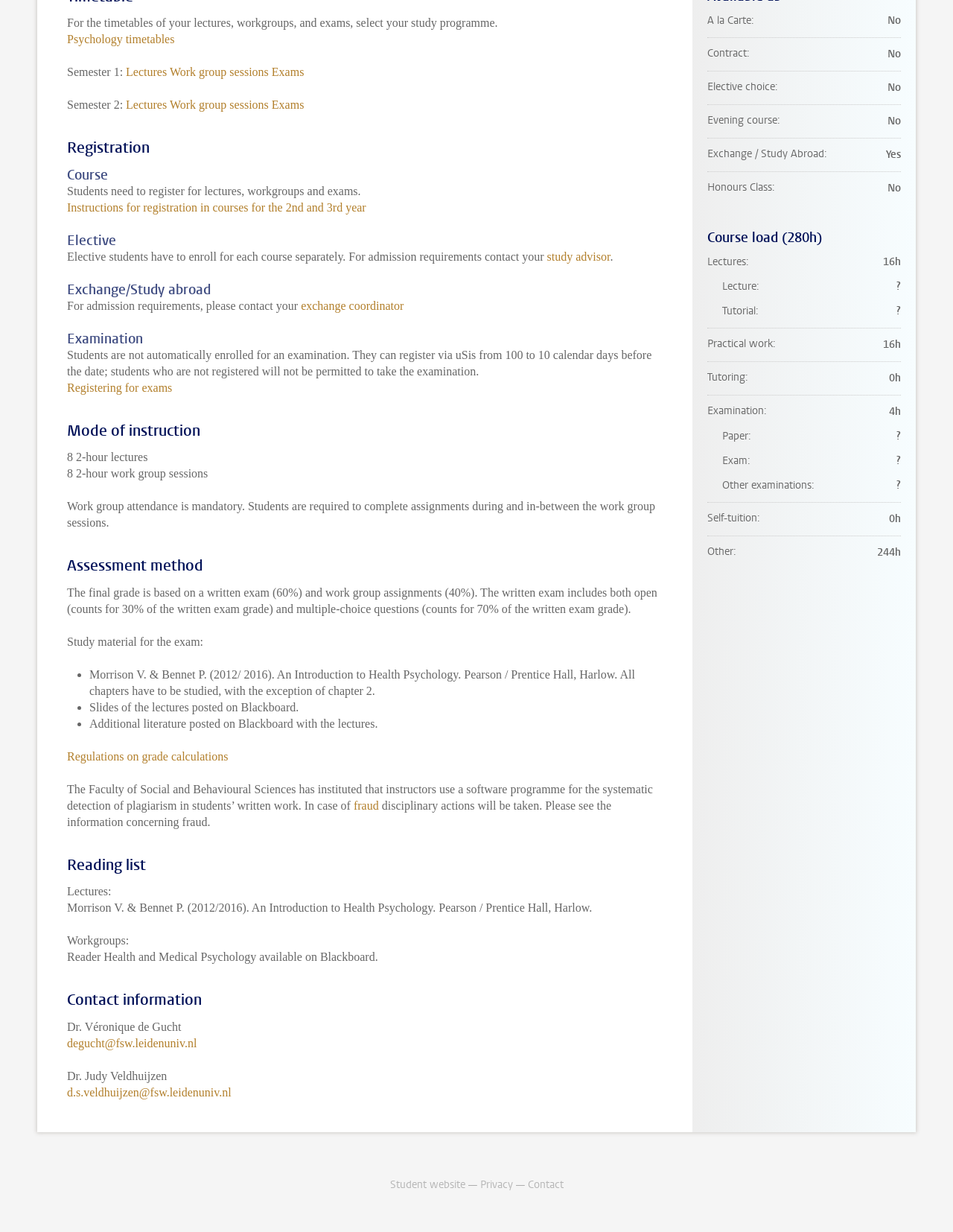Identify the bounding box coordinates necessary to click and complete the given instruction: "learn about research and expertise".

None